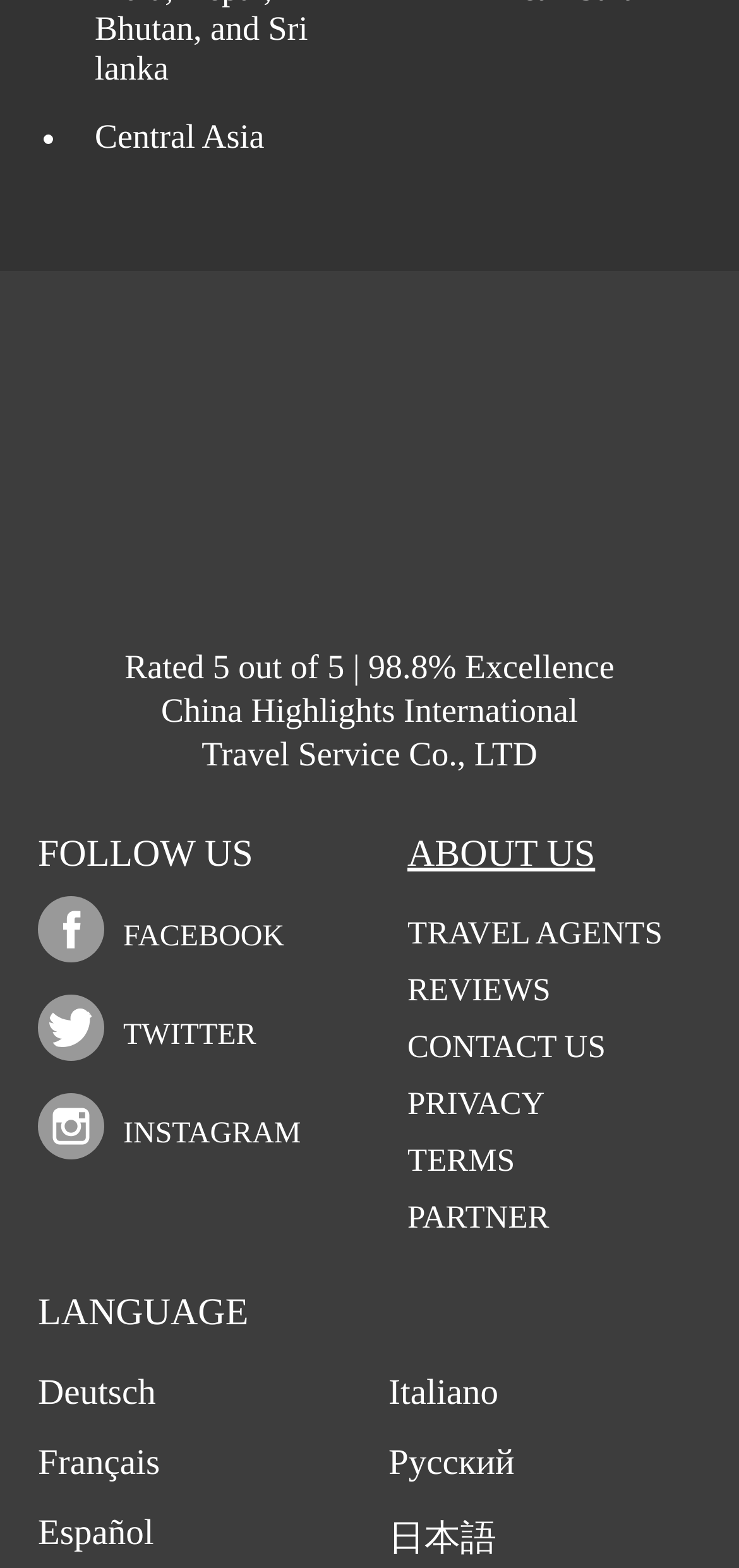Locate the bounding box coordinates of the UI element described by: "Contact Us". The bounding box coordinates should consist of four float numbers between 0 and 1, i.e., [left, top, right, bottom].

[0.551, 0.656, 0.819, 0.679]